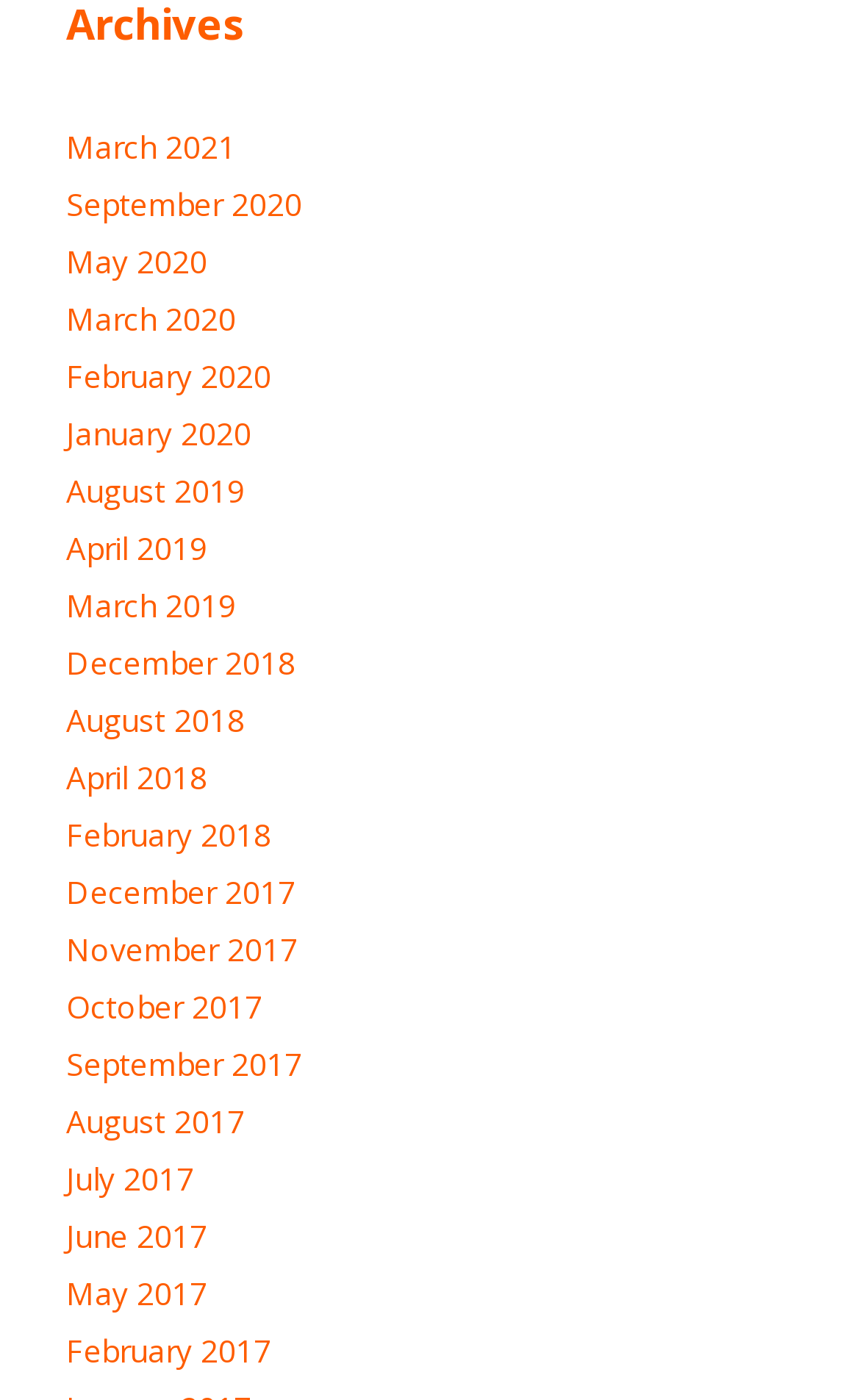What is the month listed immediately after August 2019?
Refer to the screenshot and deliver a thorough answer to the question presented.

By examining the list of links, I can see that the month listed immediately after August 2019 is April 2019, which is the next link in the list.